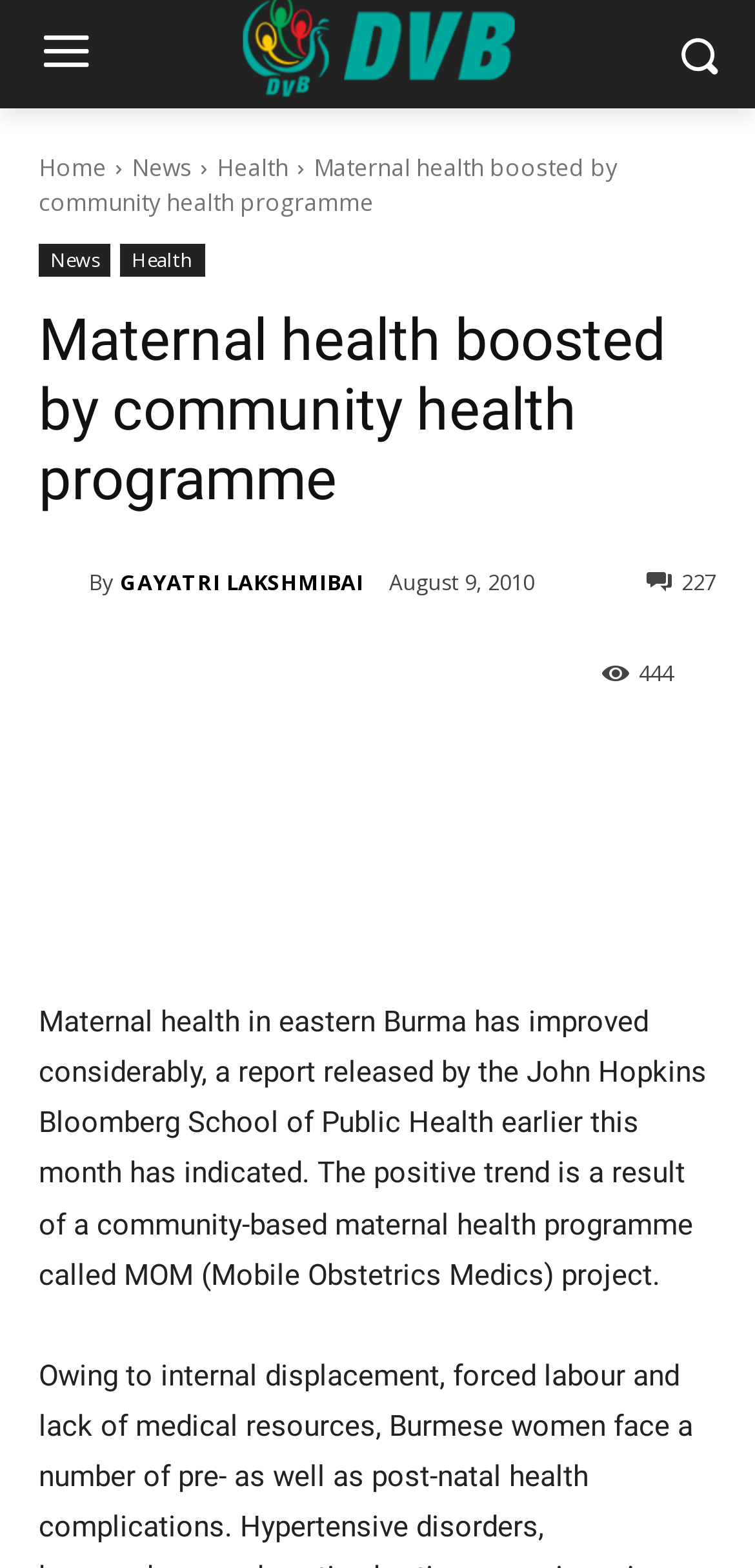Locate the bounding box coordinates of the area to click to fulfill this instruction: "Click the Home link". The bounding box should be presented as four float numbers between 0 and 1, in the order [left, top, right, bottom].

[0.051, 0.096, 0.141, 0.117]